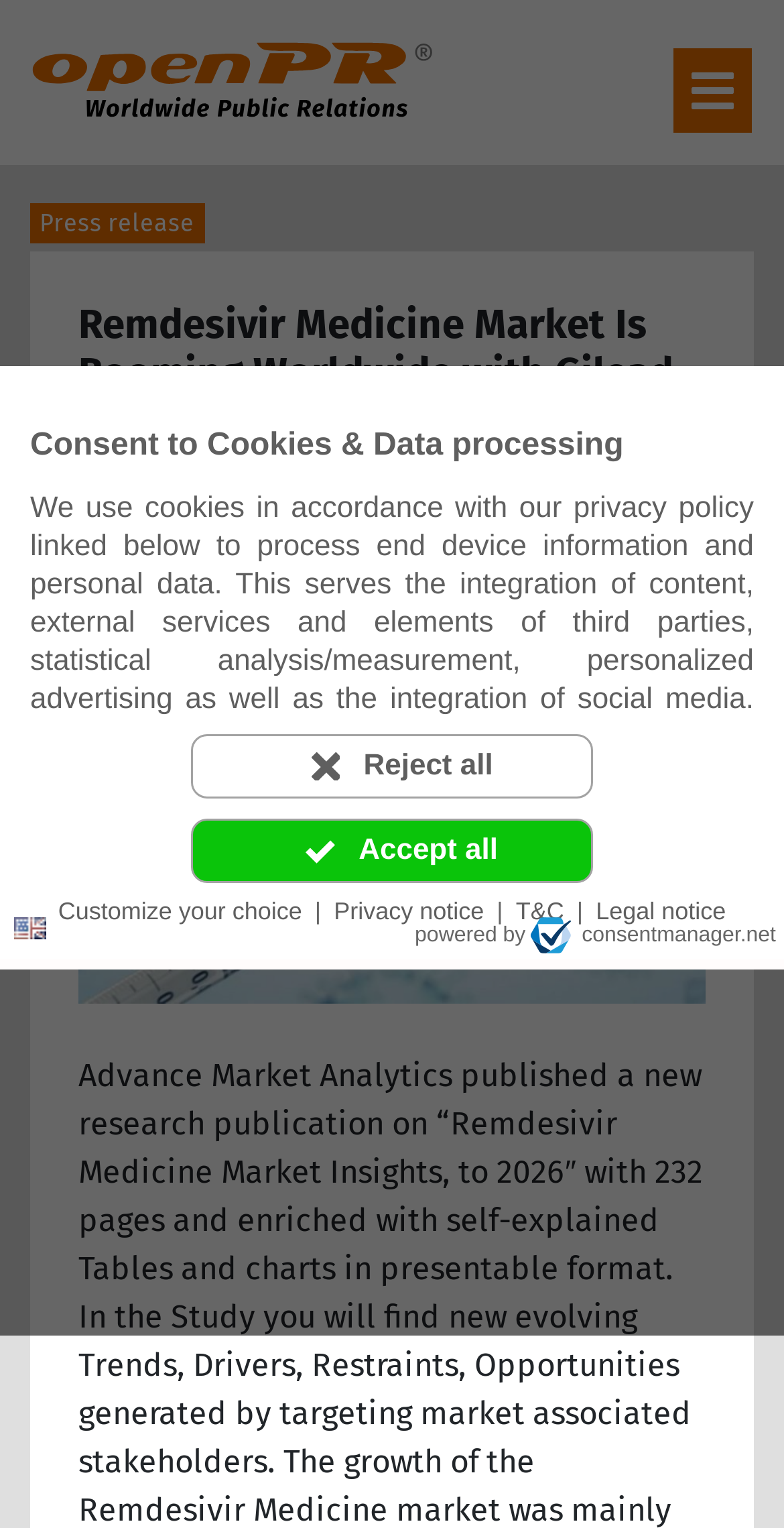Refer to the image and offer a detailed explanation in response to the question: What is the language of the webpage?

I found the language of the webpage by looking at the button 'Language: en' which is located at the top of the webpage.